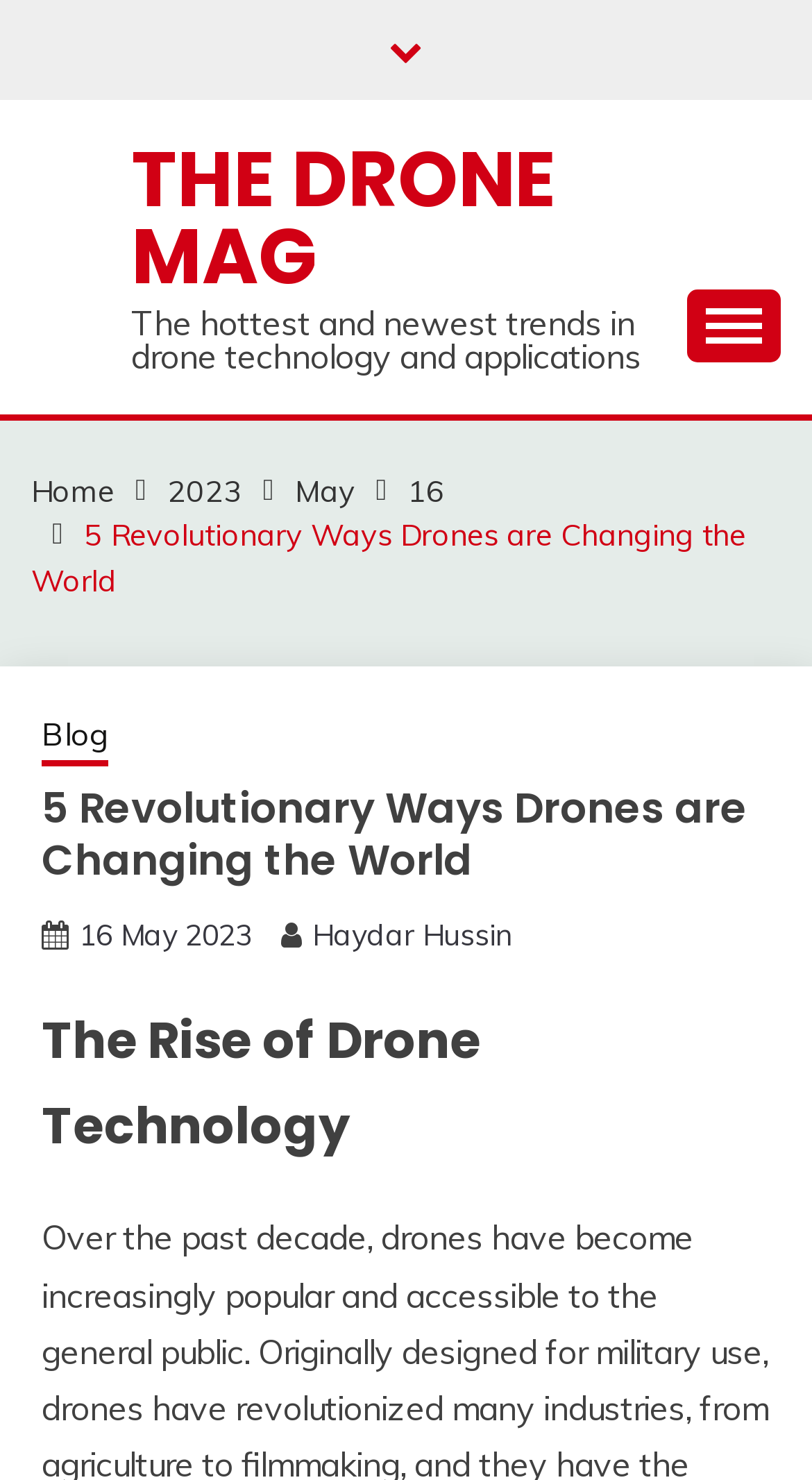Show the bounding box coordinates of the element that should be clicked to complete the task: "Read the blog".

[0.051, 0.482, 0.133, 0.518]